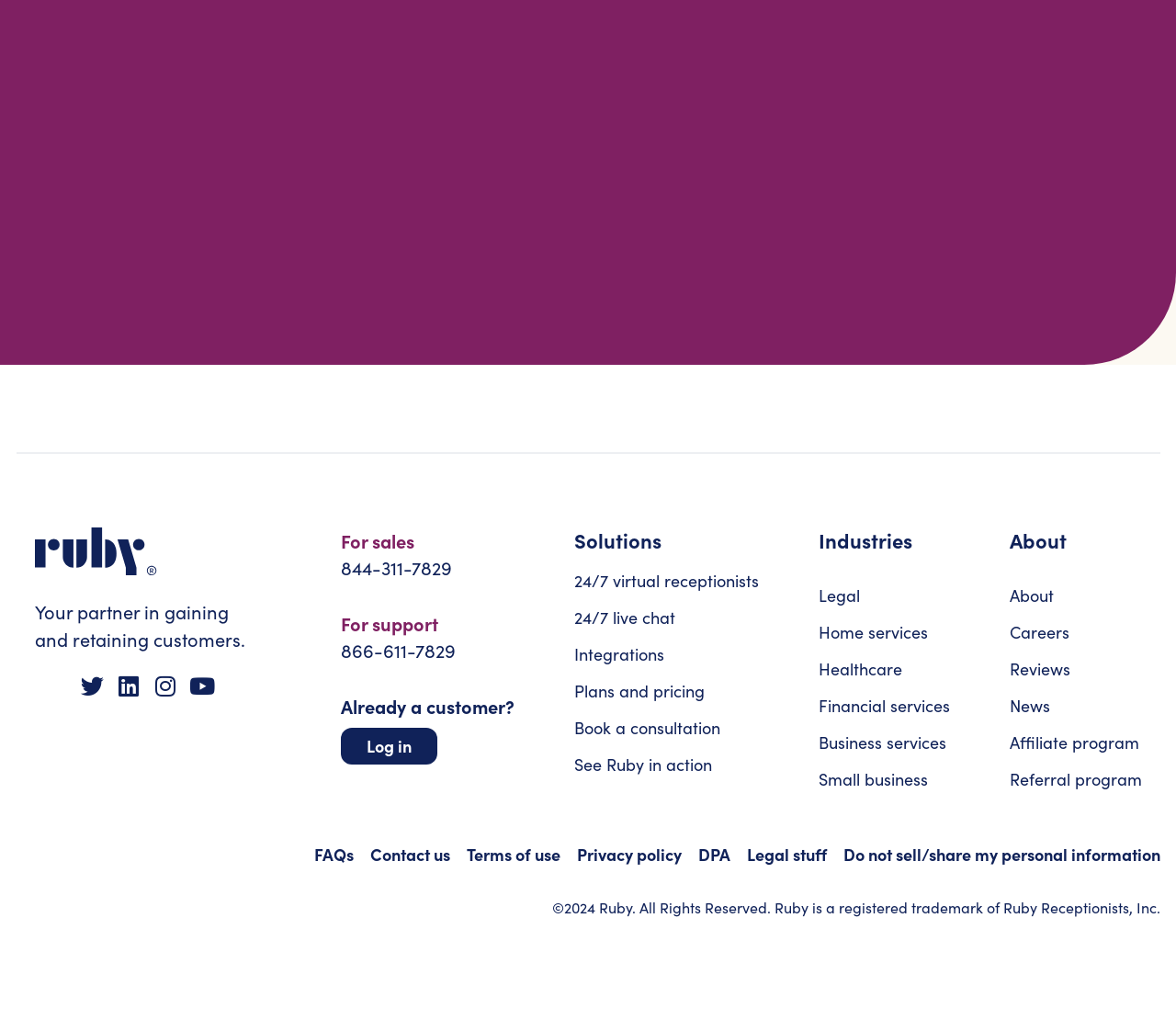What is the copyright year of the company?
Could you answer the question in a detailed manner, providing as much information as possible?

Based on the static text element [167], the copyright year of the company is 2024.